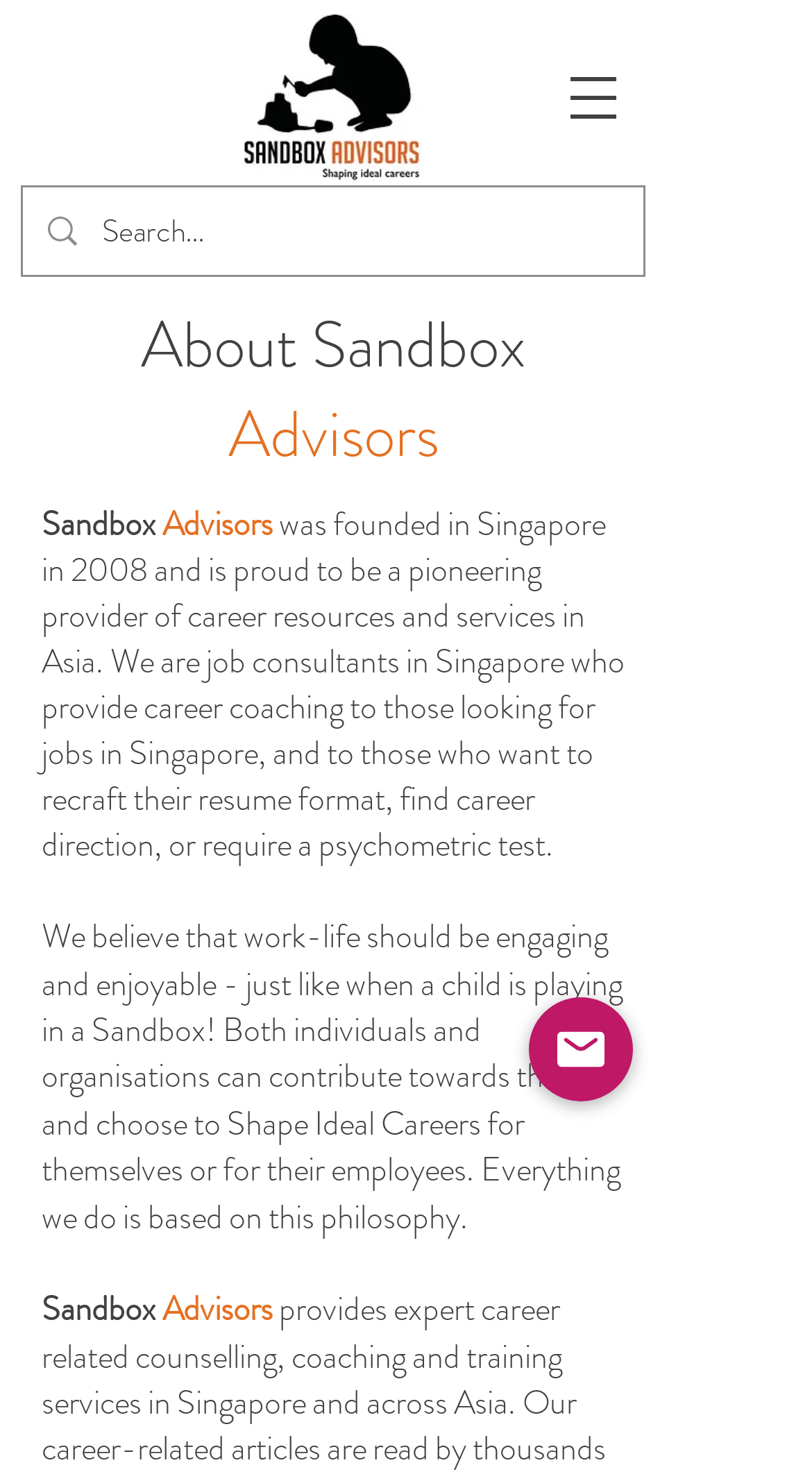What is the contact method provided?
Please answer the question with as much detail as possible using the screenshot.

The contact method provided is an email link located at the bottom right corner of the webpage, which suggests that users can contact the company through email.